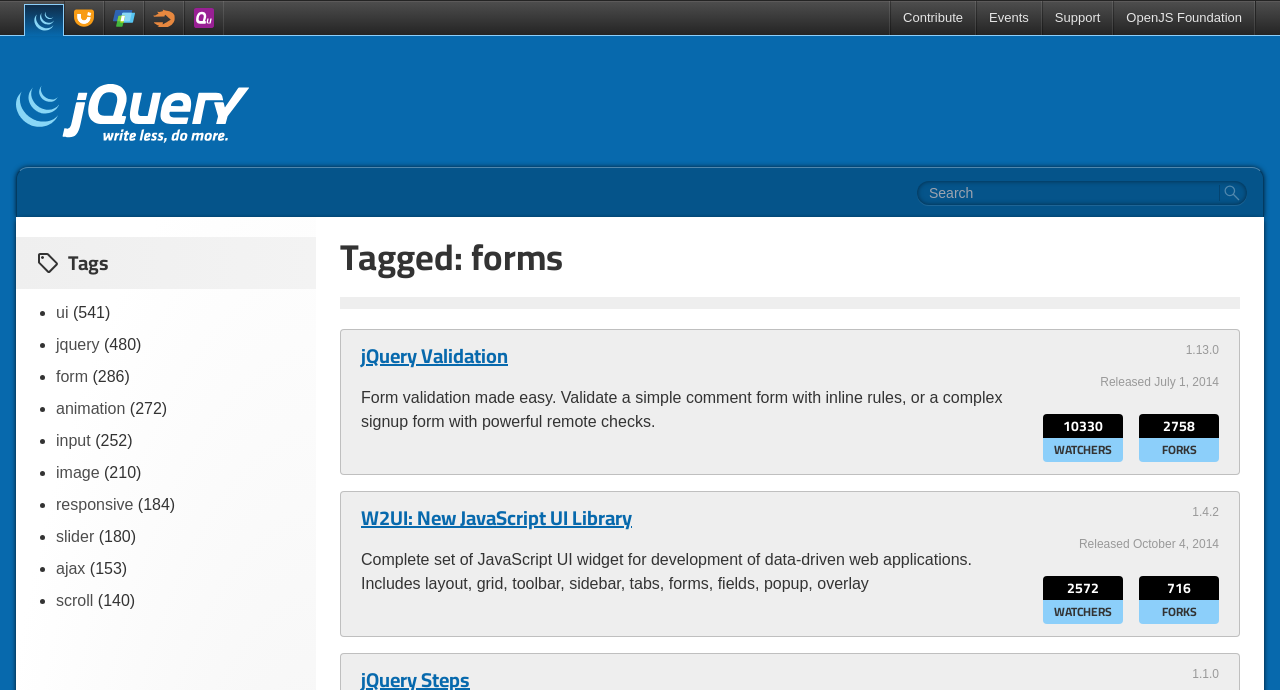Specify the bounding box coordinates of the area that needs to be clicked to achieve the following instruction: "Check WATCHERS".

[0.83, 0.599, 0.862, 0.637]